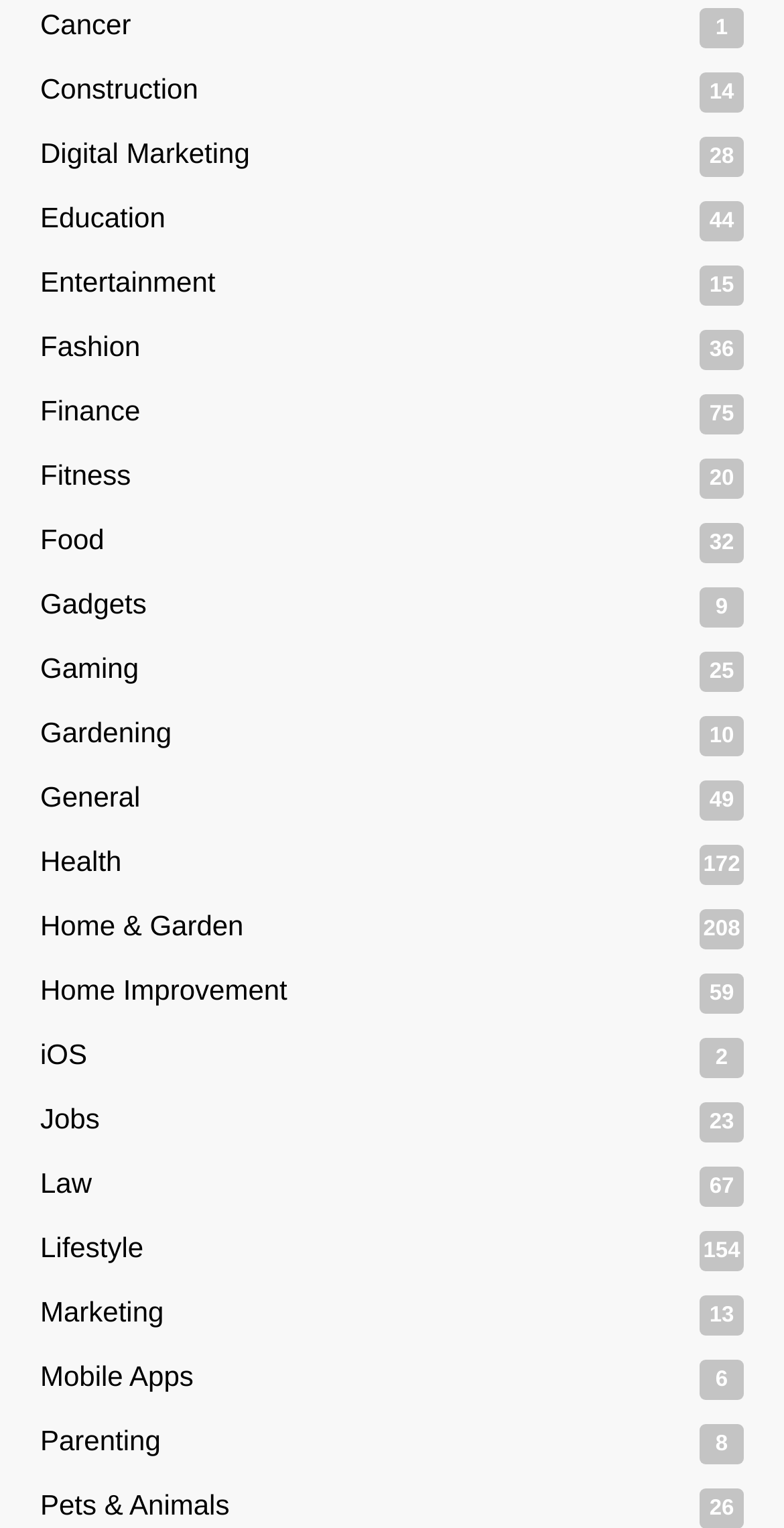Identify the bounding box coordinates of the region I need to click to complete this instruction: "Click on Home & Garden".

[0.051, 0.595, 0.311, 0.616]